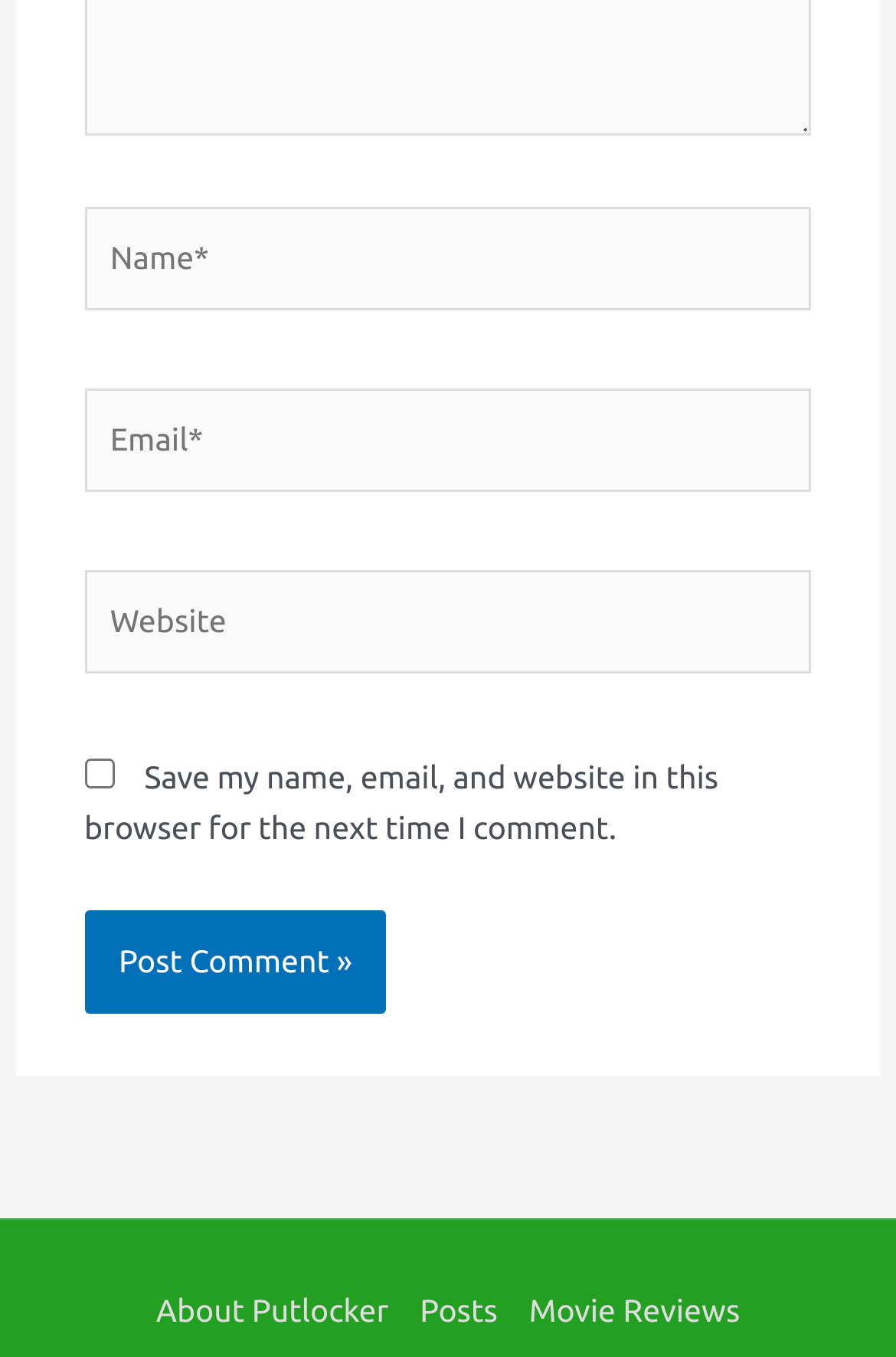What is the function of the 'Post Comment »' button?
Answer the question with as much detail as you can, using the image as a reference.

The 'Post Comment »' button is located below the comment form, which includes textboxes for 'Name*', 'Email*', and 'Website'. This suggests that the button is used to submit the comment after filling in the required information.